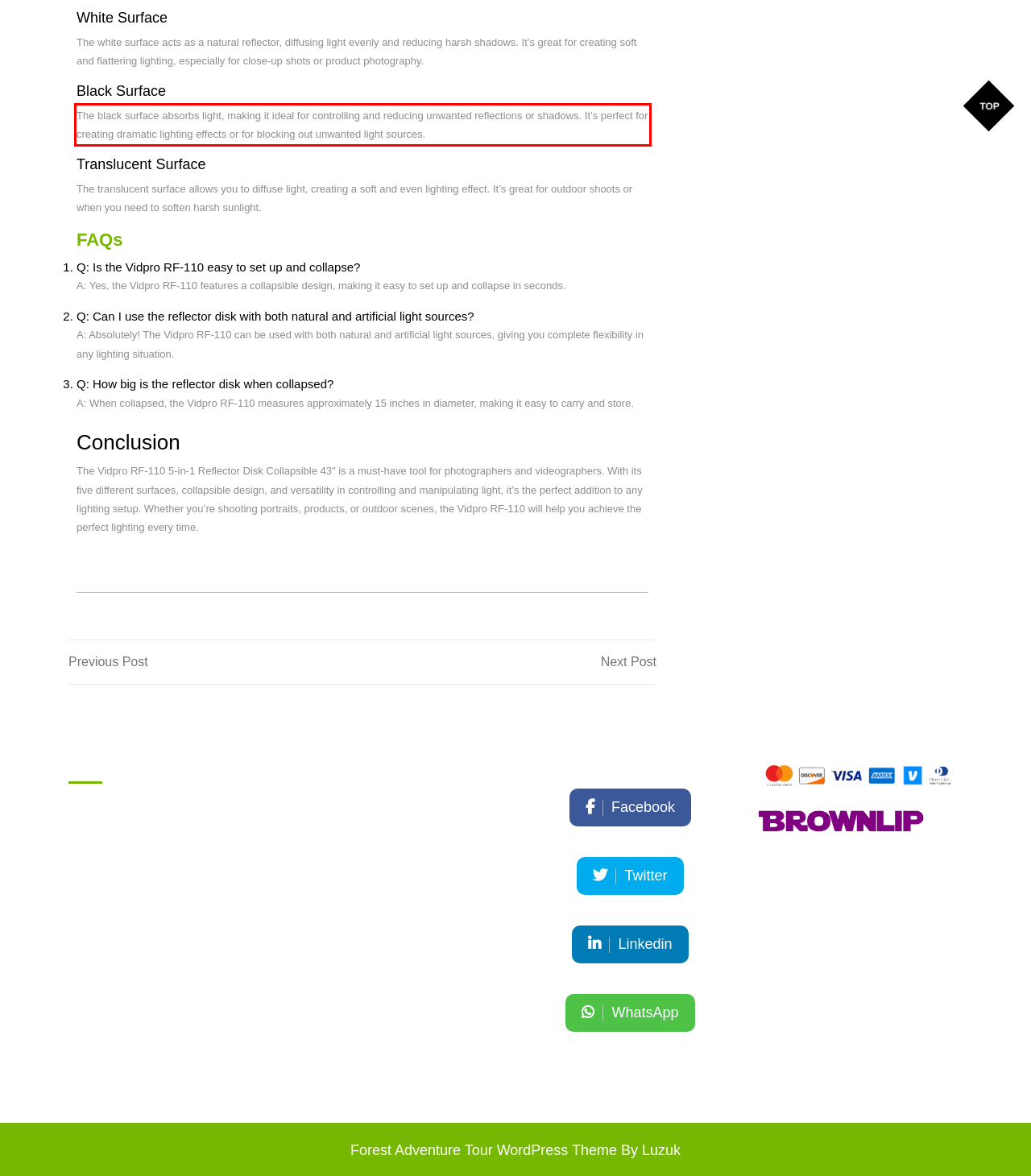Given a screenshot of a webpage containing a red bounding box, perform OCR on the text within this red bounding box and provide the text content.

The black surface absorbs light, making it ideal for controlling and reducing unwanted reflections or shadows. It’s perfect for creating dramatic lighting effects or for blocking out unwanted light sources.